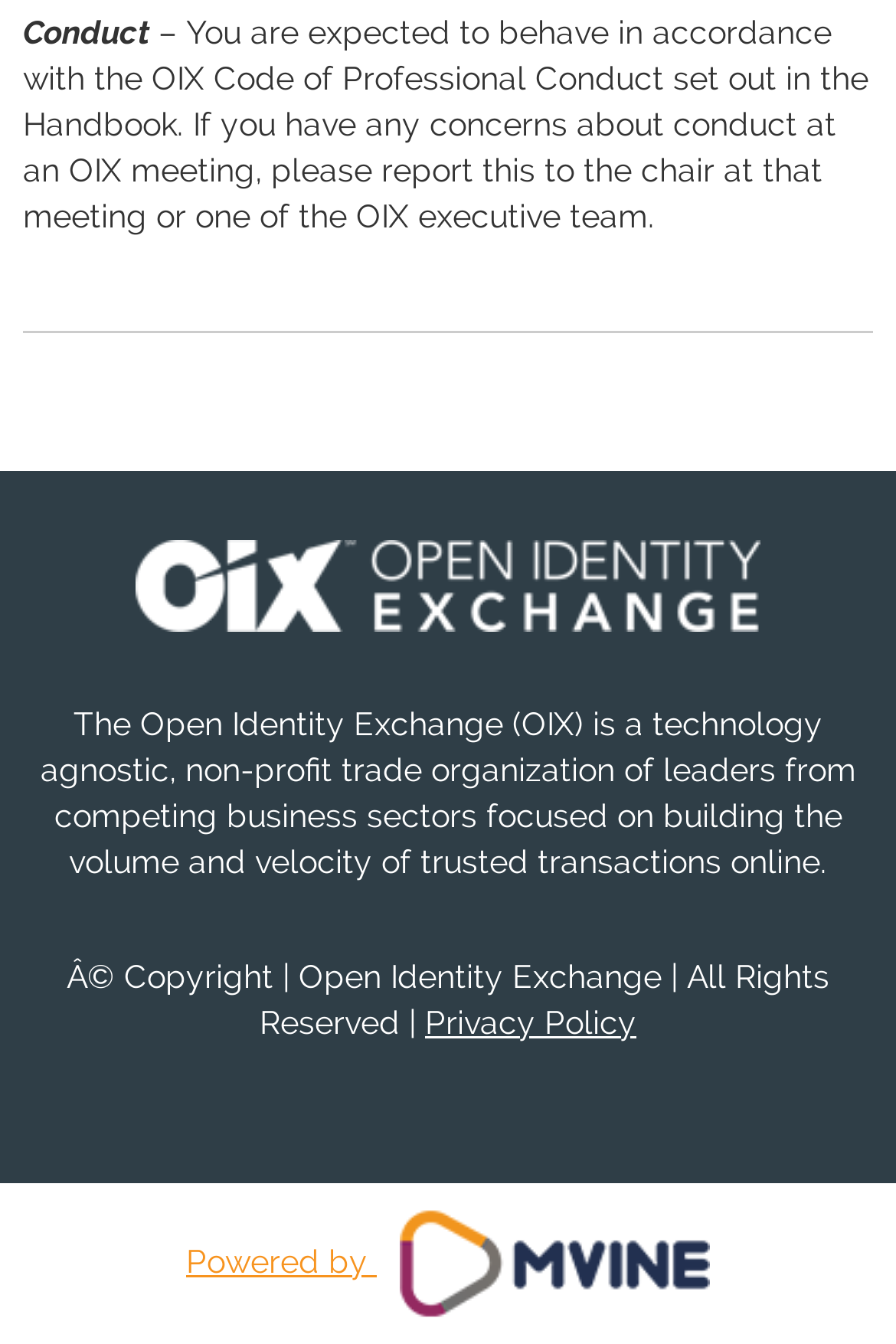What is the purpose of reporting conduct concerns? Based on the screenshot, please respond with a single word or phrase.

To the chair or executive team